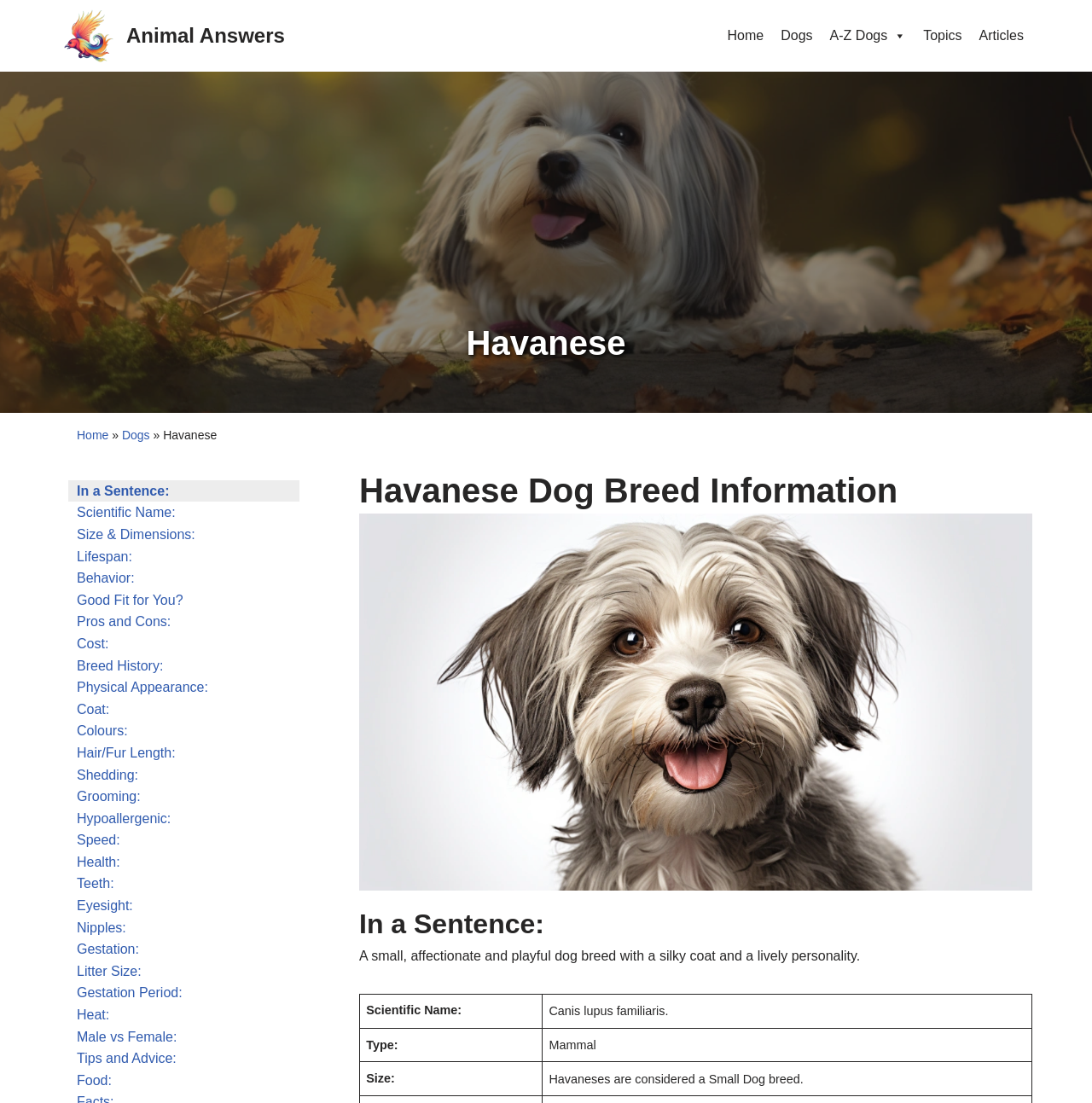For the given element description In a Sentence:, determine the bounding box coordinates of the UI element. The coordinates should follow the format (top-left x, top-left y, bottom-right x, bottom-right y) and be within the range of 0 to 1.

[0.062, 0.435, 0.155, 0.455]